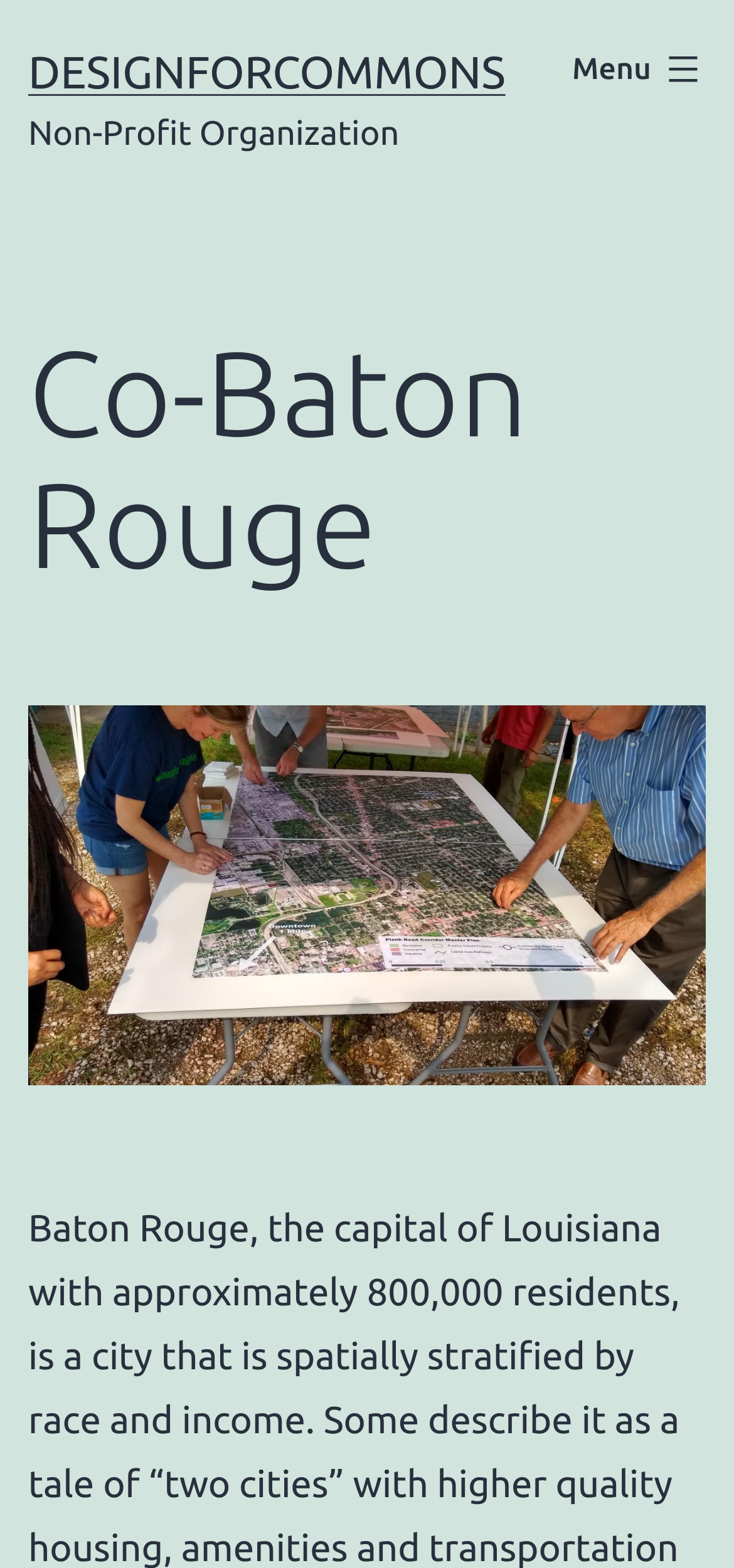Using the description: "Menu Close", determine the UI element's bounding box coordinates. Ensure the coordinates are in the format of four float numbers between 0 and 1, i.e., [left, top, right, bottom].

[0.741, 0.018, 1.0, 0.071]